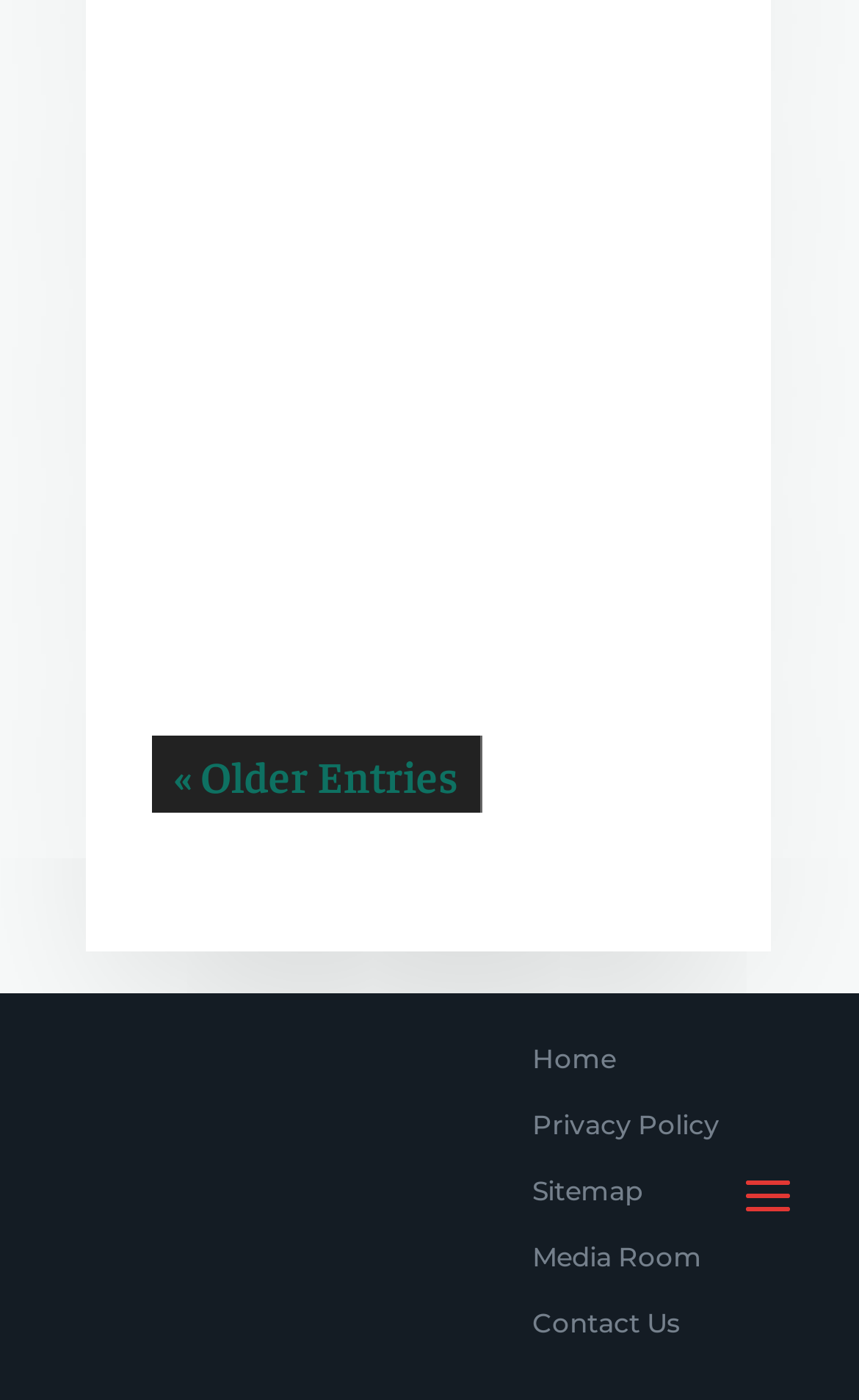Find the UI element described as: "Go to..." and predict its bounding box coordinates. Ensure the coordinates are four float numbers between 0 and 1, [left, top, right, bottom].

None